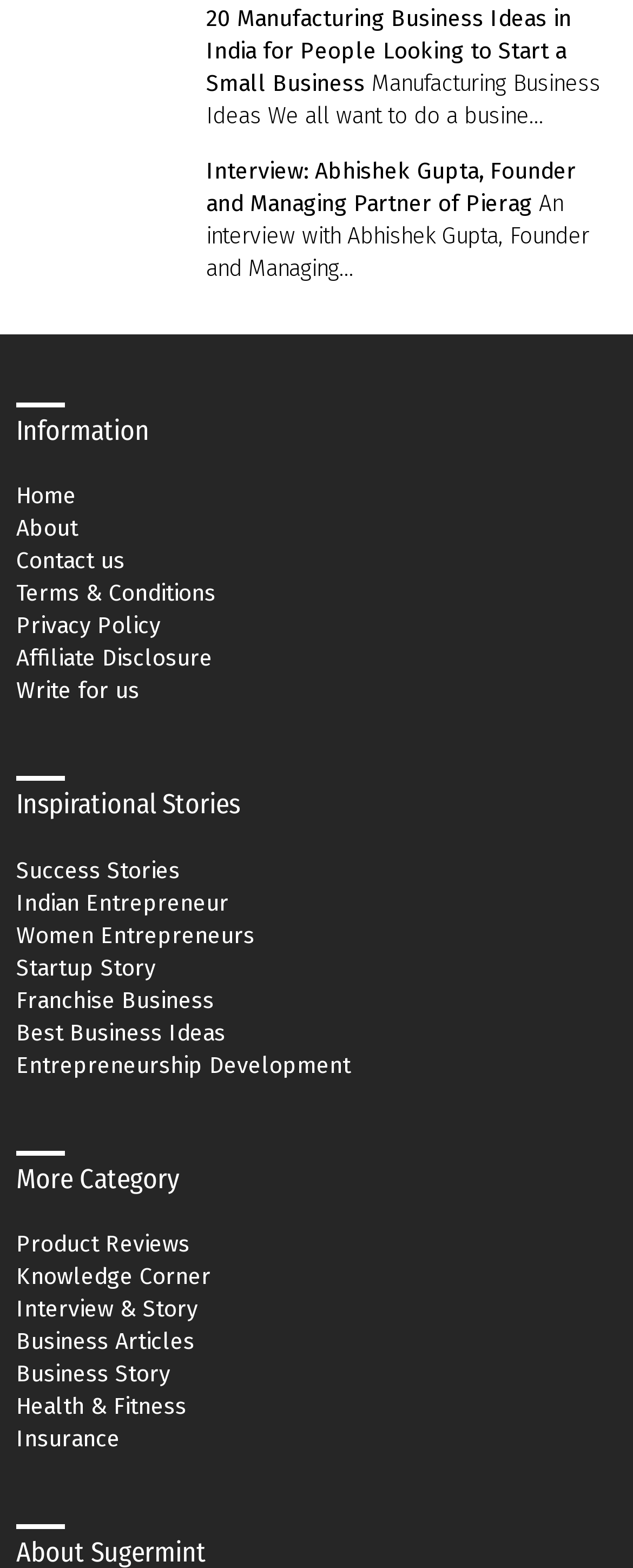What categories of articles are available on the webpage?
Using the image as a reference, answer the question in detail.

The webpage has multiple categories of articles, including 'Information', 'Inspirational Stories', and 'More Category'. These categories are indicated by headings and contain links to various articles and resources.